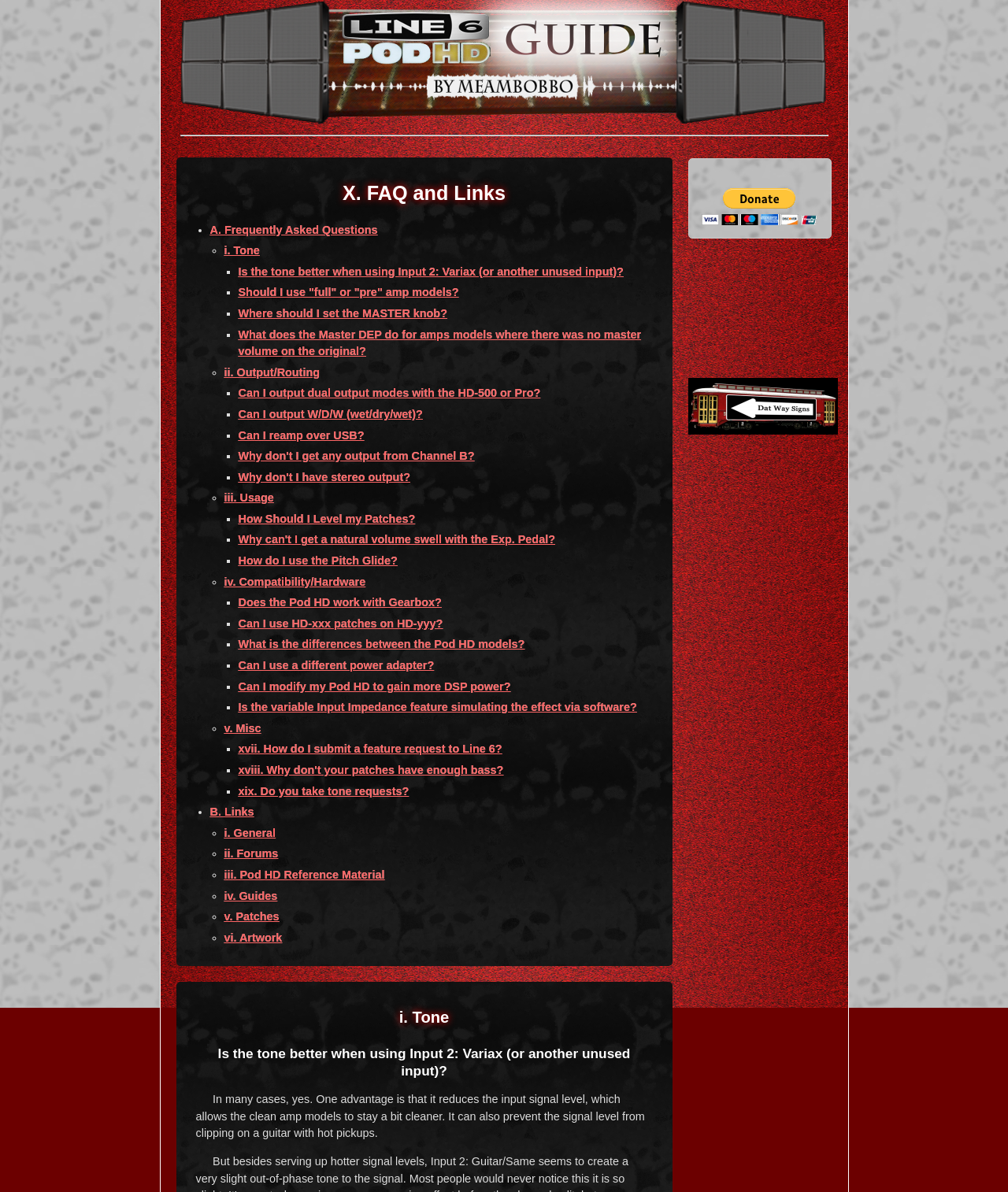How many sections are there in the FAQ?
Answer the question with as much detail as possible.

There are 5 sections in the FAQ, which are 'Frequently Asked Questions', 'Output/Routing', 'Usage', 'Compatibility/Hardware', and 'Misc'.